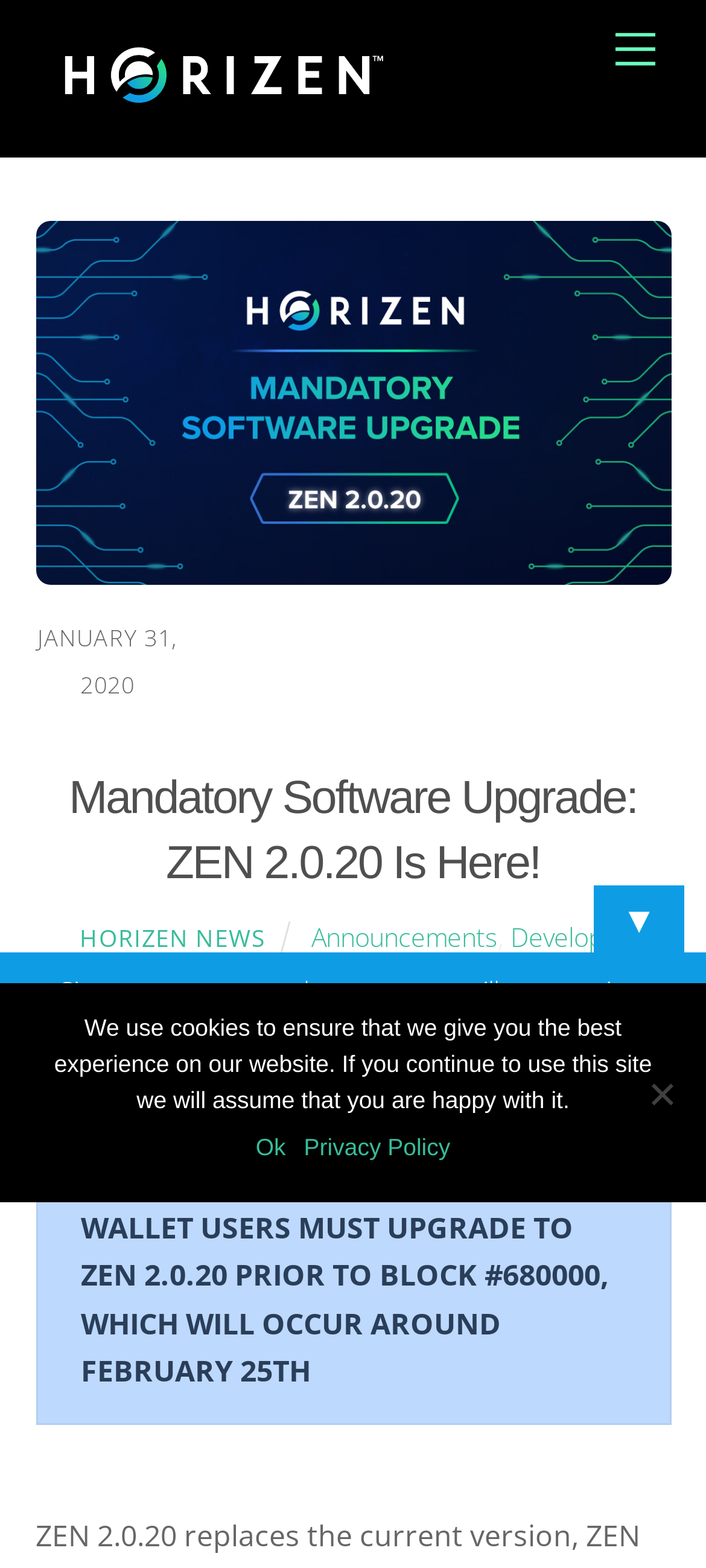Can you find the bounding box coordinates for the element that needs to be clicked to execute this instruction: "Read the 'Mandatory Software Upgrade: ZEN 2.0.20 Is Here!' article"? The coordinates should be given as four float numbers between 0 and 1, i.e., [left, top, right, bottom].

[0.05, 0.489, 0.95, 0.572]